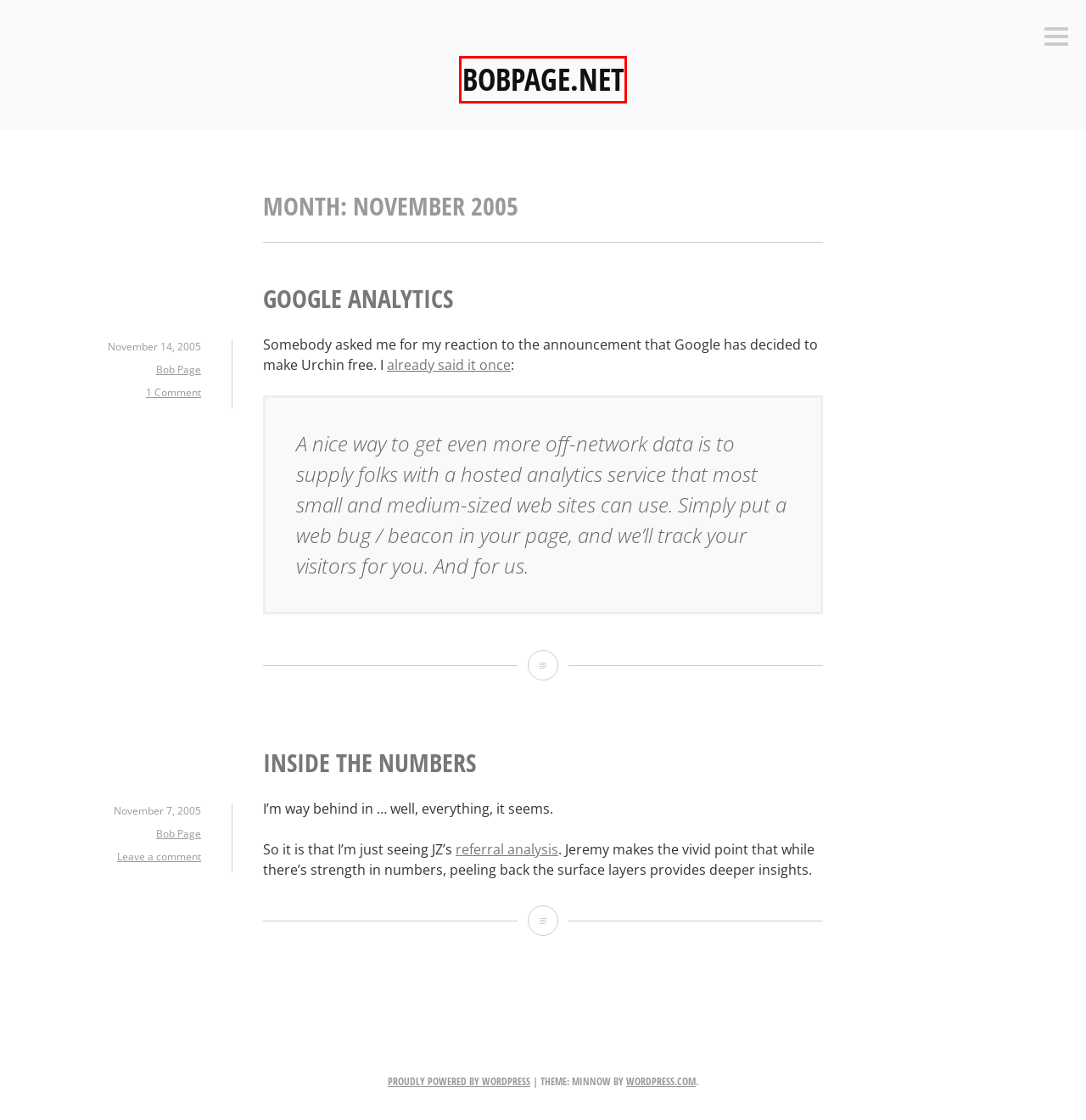Provided is a screenshot of a webpage with a red bounding box around an element. Select the most accurate webpage description for the page that appears after clicking the highlighted element. Here are the candidates:
A. Bob Page – bobpage.net
B. bobpage.net – data and analytics, mostly
C. Google Acquires Urchin – bobpage.net
D. Google Analytics – bobpage.net
E. Following the Search Engine Referral Money Trail (by Jeremy Zawodny)
F. Blog Tool, Publishing Platform, and CMS – WordPress.org
G. Inside the numbers – bobpage.net
H. WordPress Themes — WordPress.com

B